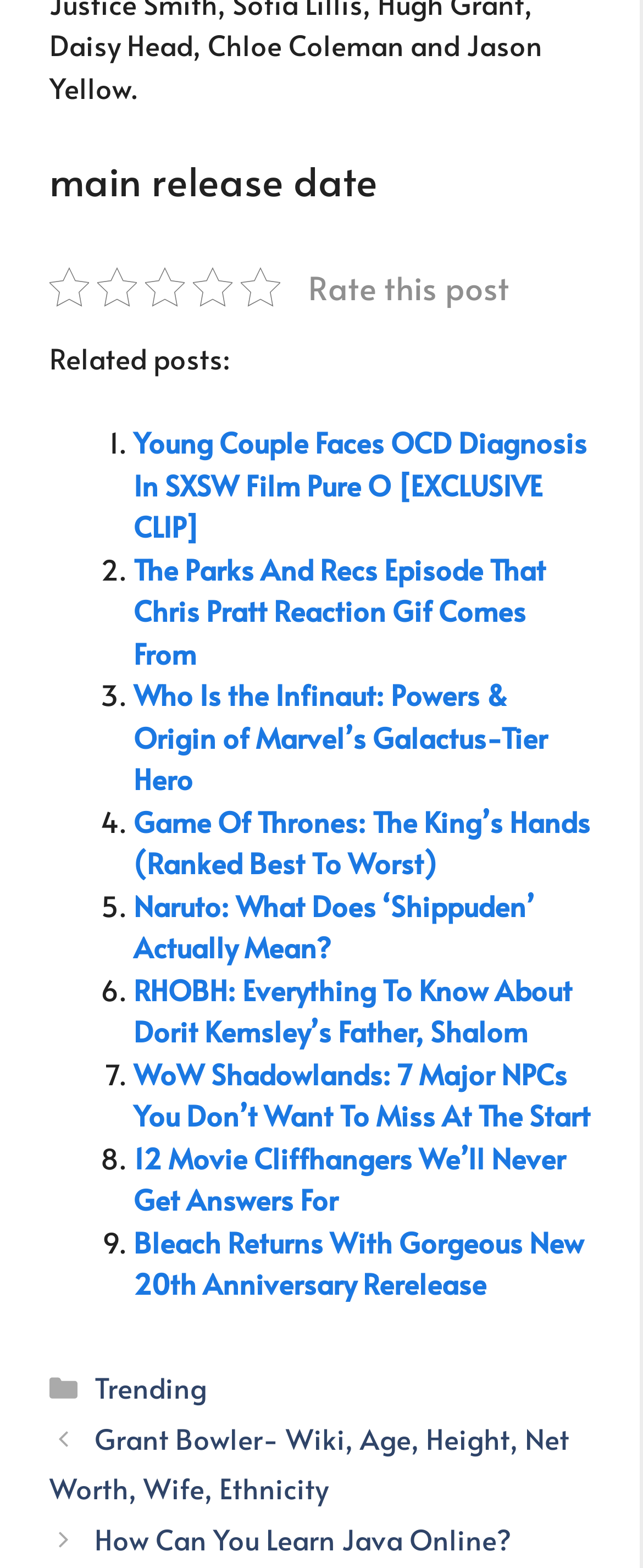Determine the bounding box coordinates of the area to click in order to meet this instruction: "Rate this post".

[0.479, 0.169, 0.792, 0.196]